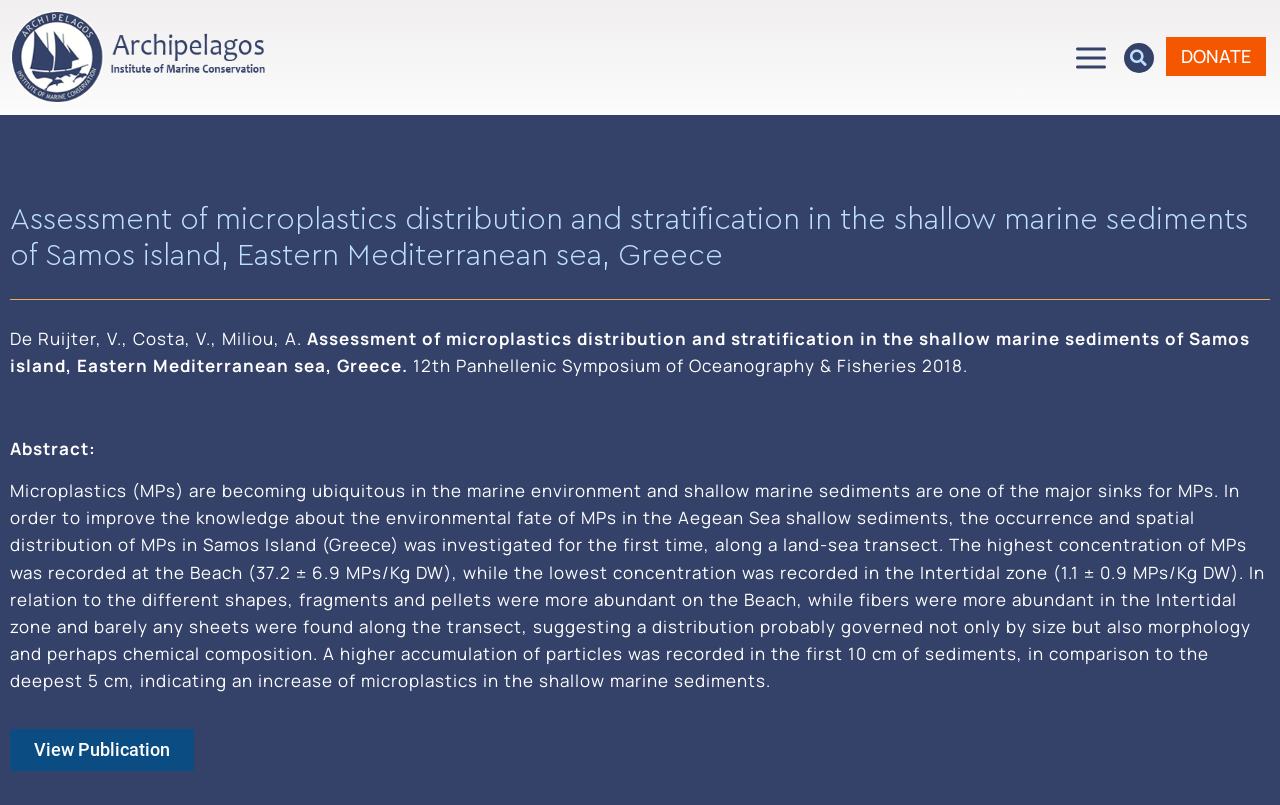Answer the question below using just one word or a short phrase: 
Where was the research conducted?

Samos Island, Greece